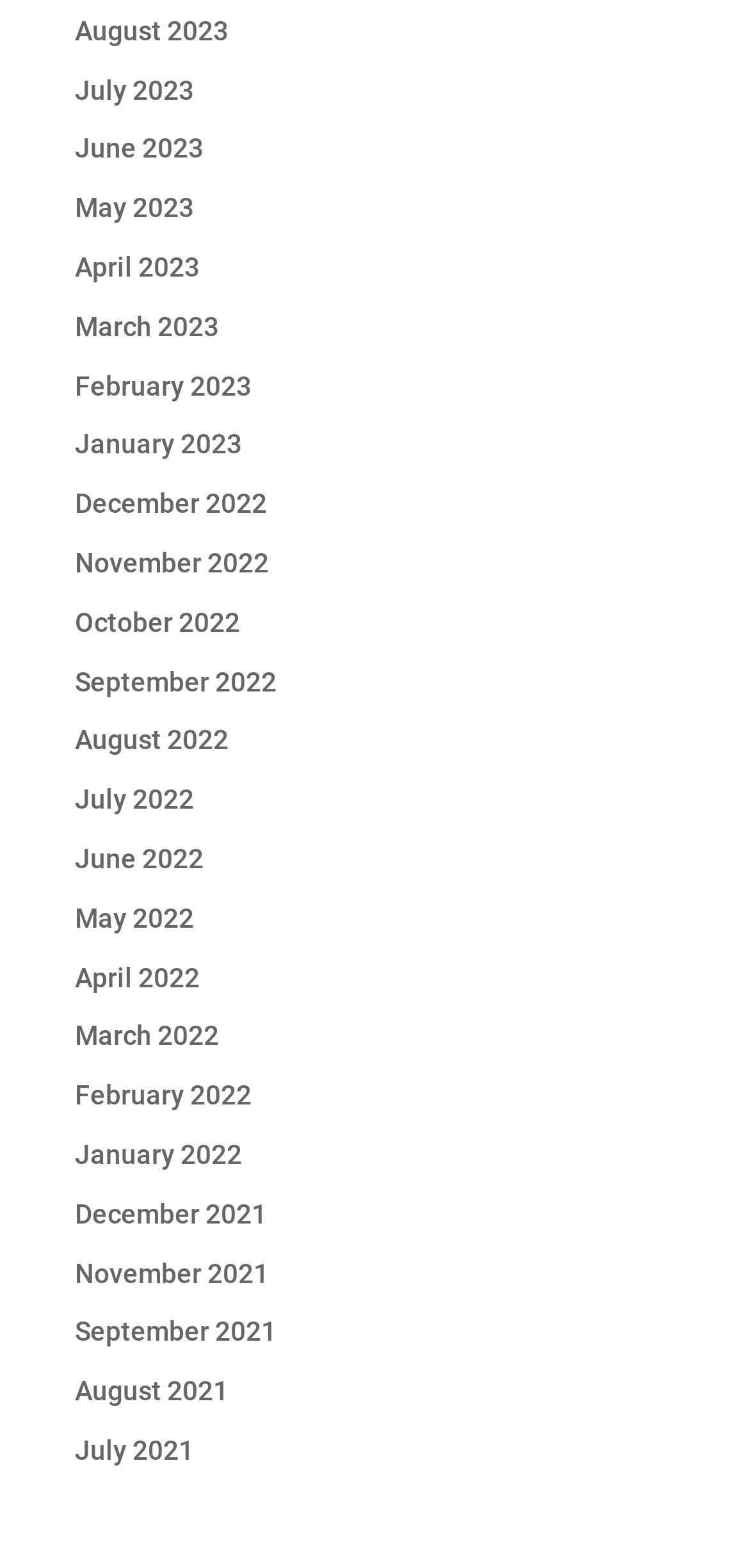Please identify the bounding box coordinates of the element I need to click to follow this instruction: "view August 2023".

[0.1, 0.01, 0.305, 0.029]